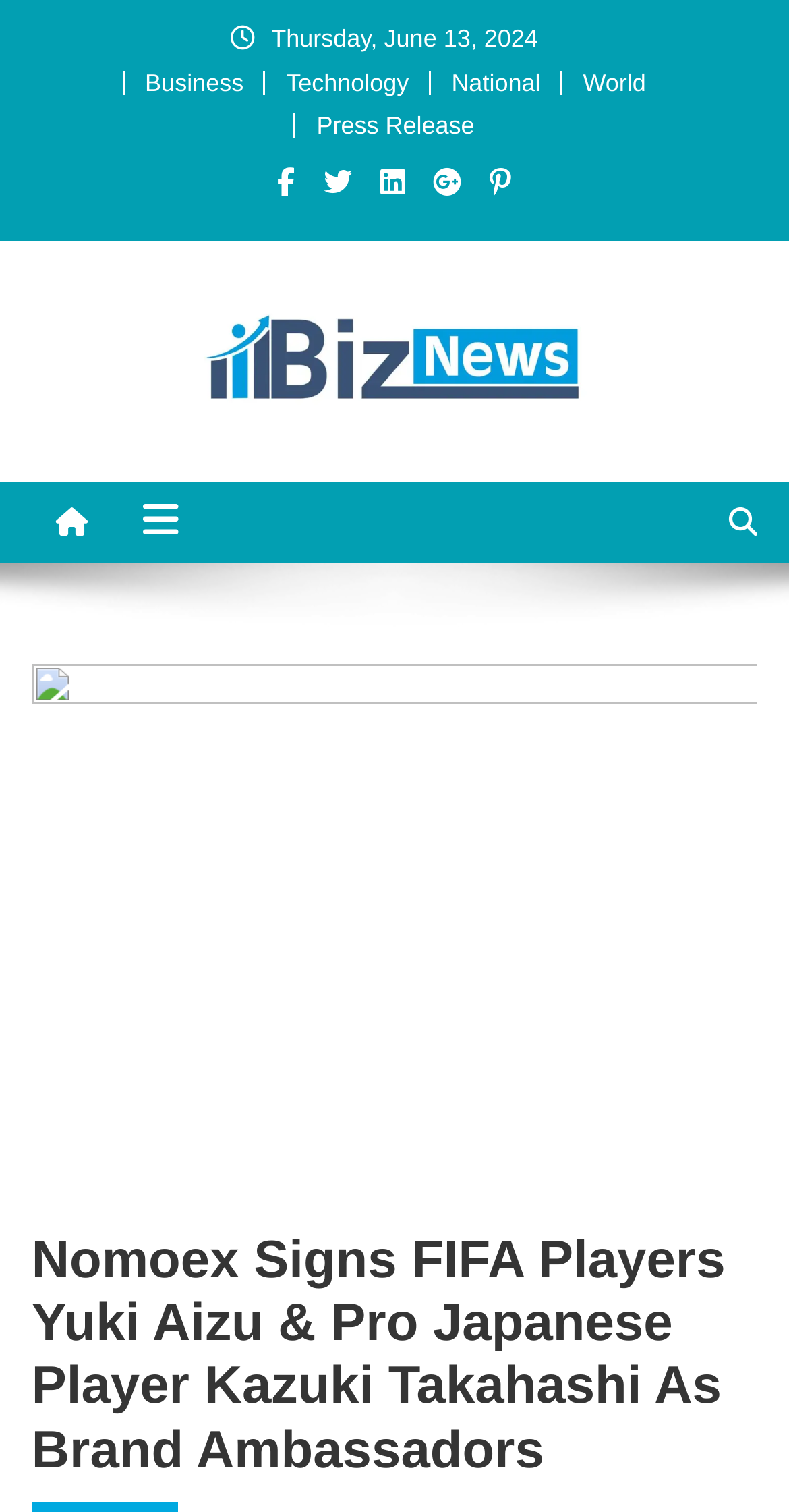How many social media links are there?
Could you answer the question with a detailed and thorough explanation?

I counted the number of social media links by looking at the icons below the 'Biz News' link. I saw five icons, which are '', '', '', '', and ''. These icons are commonly used to represent social media platforms.